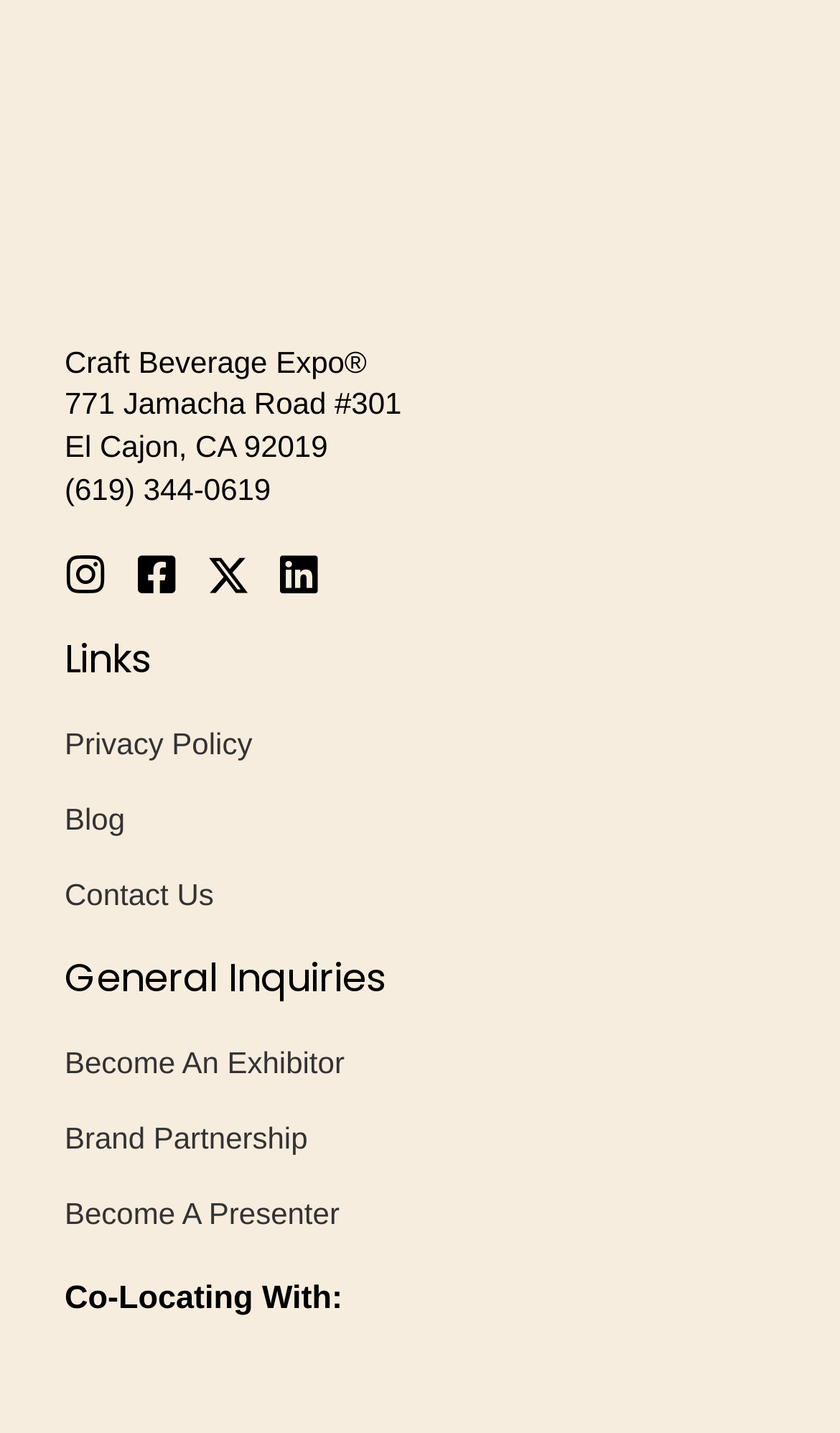Please identify the bounding box coordinates of the element I should click to complete this instruction: 'Contact Us'. The coordinates should be given as four float numbers between 0 and 1, like this: [left, top, right, bottom].

[0.077, 0.609, 0.923, 0.639]